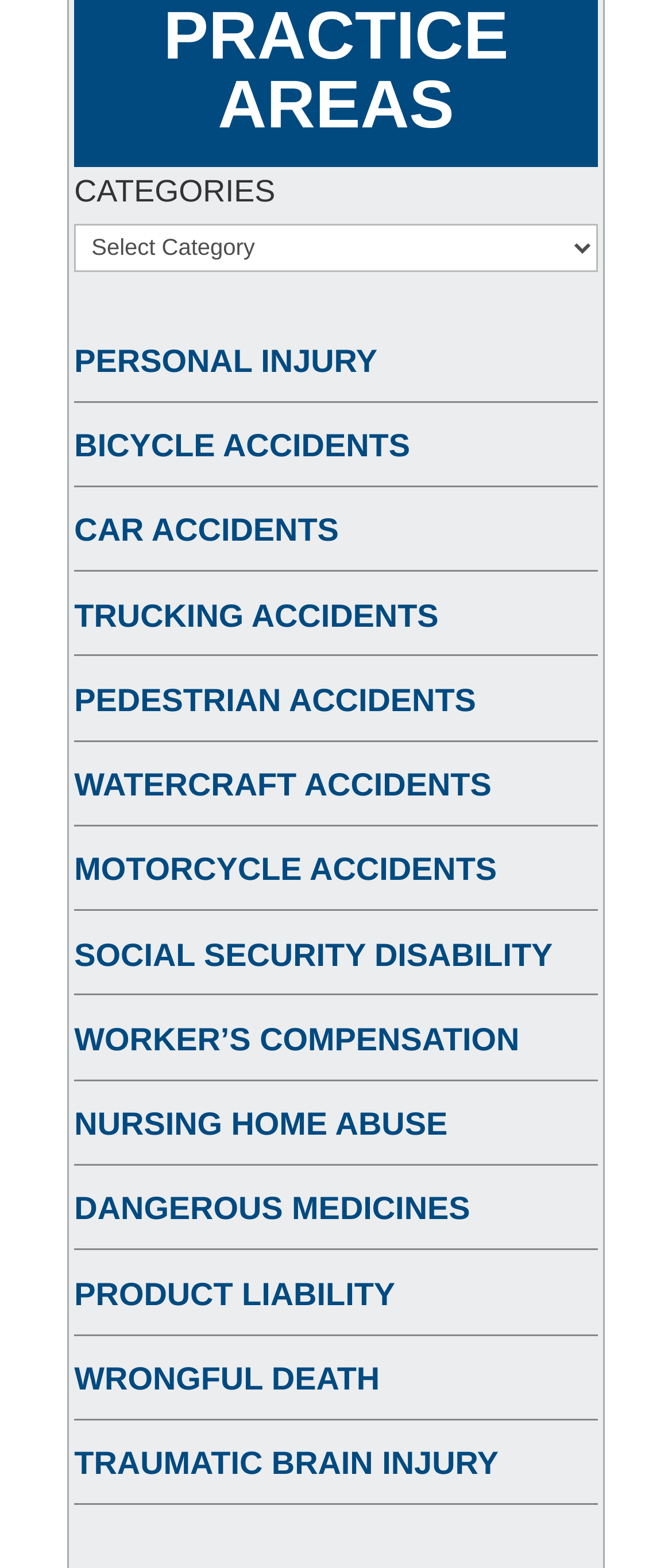Use a single word or phrase to answer the question:
What is the category listed below 'CAR ACCIDENTS'?

TRUCKING ACCIDENTS